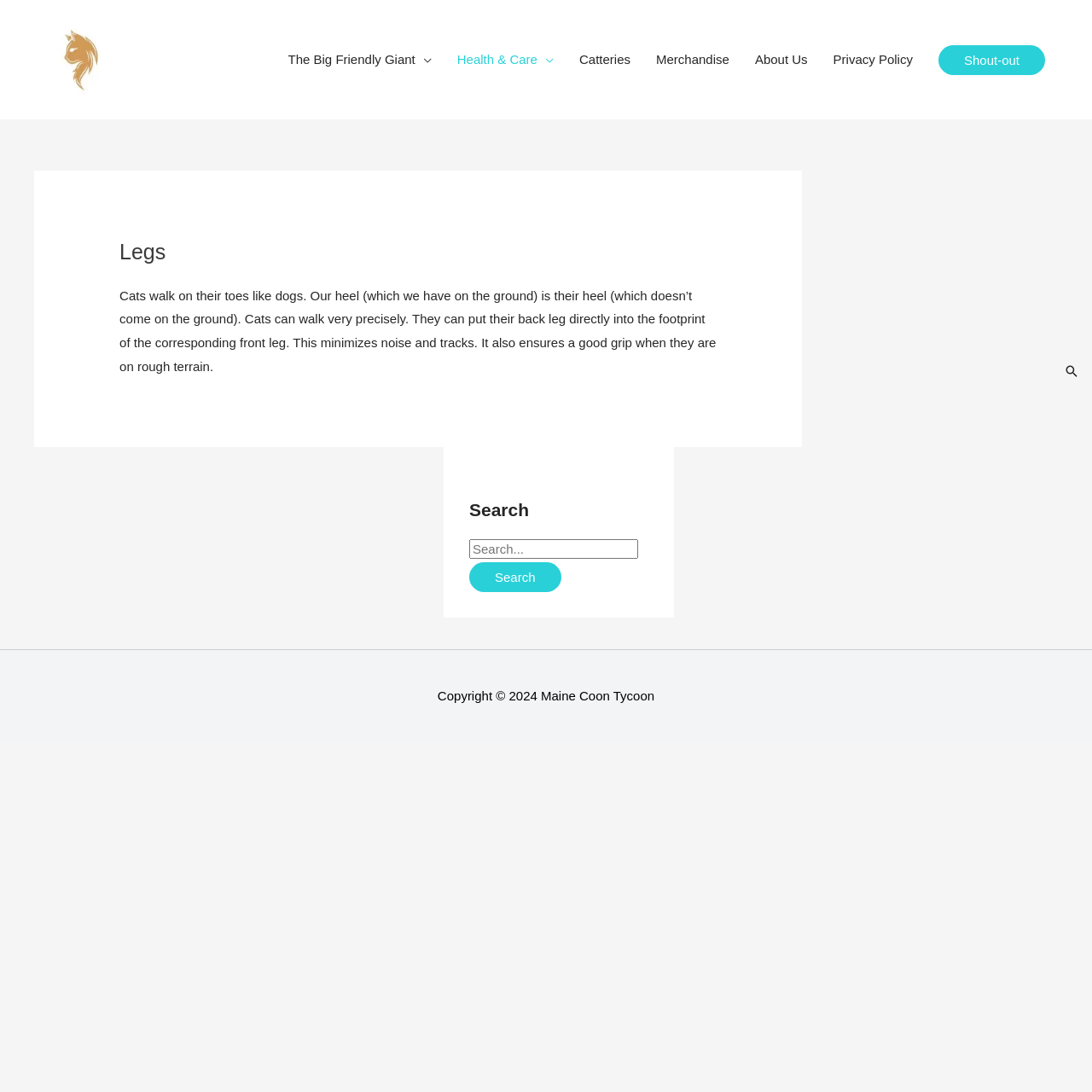Locate the bounding box coordinates of the area that needs to be clicked to fulfill the following instruction: "Click the 'Search' button". The coordinates should be in the format of four float numbers between 0 and 1, namely [left, top, right, bottom].

[0.43, 0.515, 0.514, 0.542]